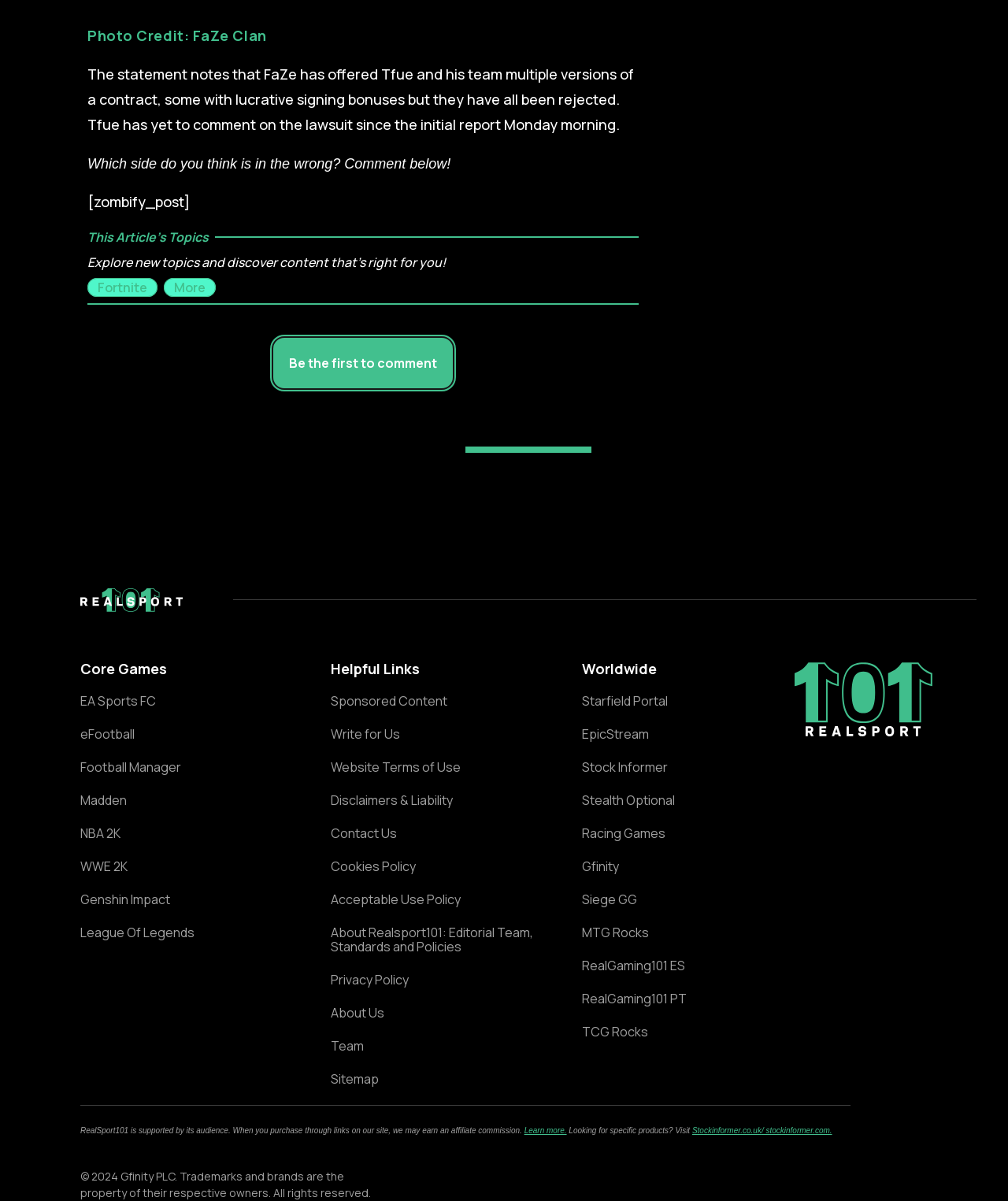Pinpoint the bounding box coordinates of the clickable element needed to complete the instruction: "Go to the Fortnite page". The coordinates should be provided as four float numbers between 0 and 1: [left, top, right, bottom].

[0.087, 0.274, 0.156, 0.289]